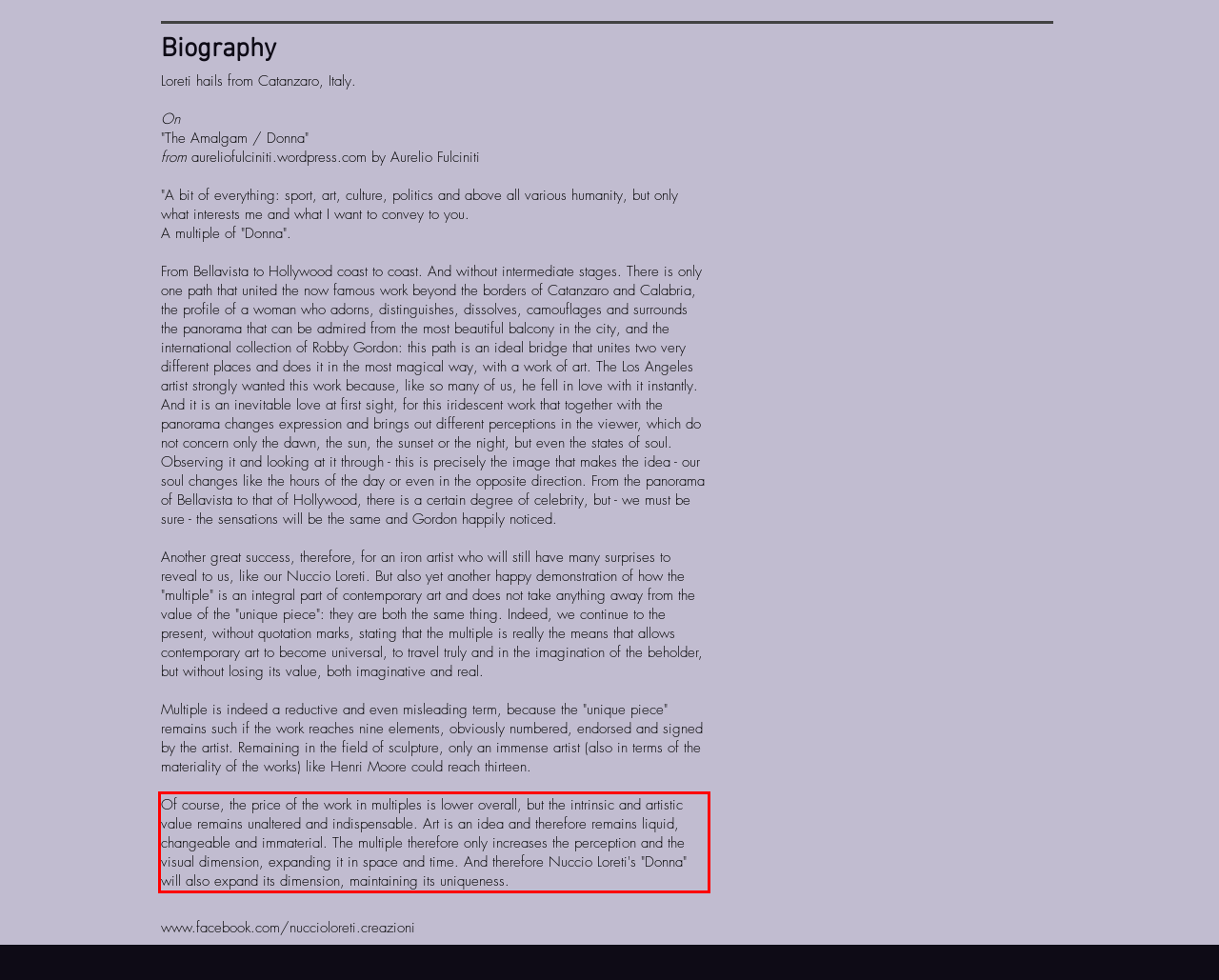Using the provided screenshot, read and generate the text content within the red-bordered area.

Of course, the price of the work in multiples is lower overall, but the intrinsic and artistic value remains unaltered and indispensable. Art is an idea and therefore remains liquid, changeable and immaterial. The multiple therefore only increases the perception and the visual dimension, expanding it in space and time. And therefore Nuccio Loreti's "Donna" will also expand its dimension, maintaining its uniqueness.